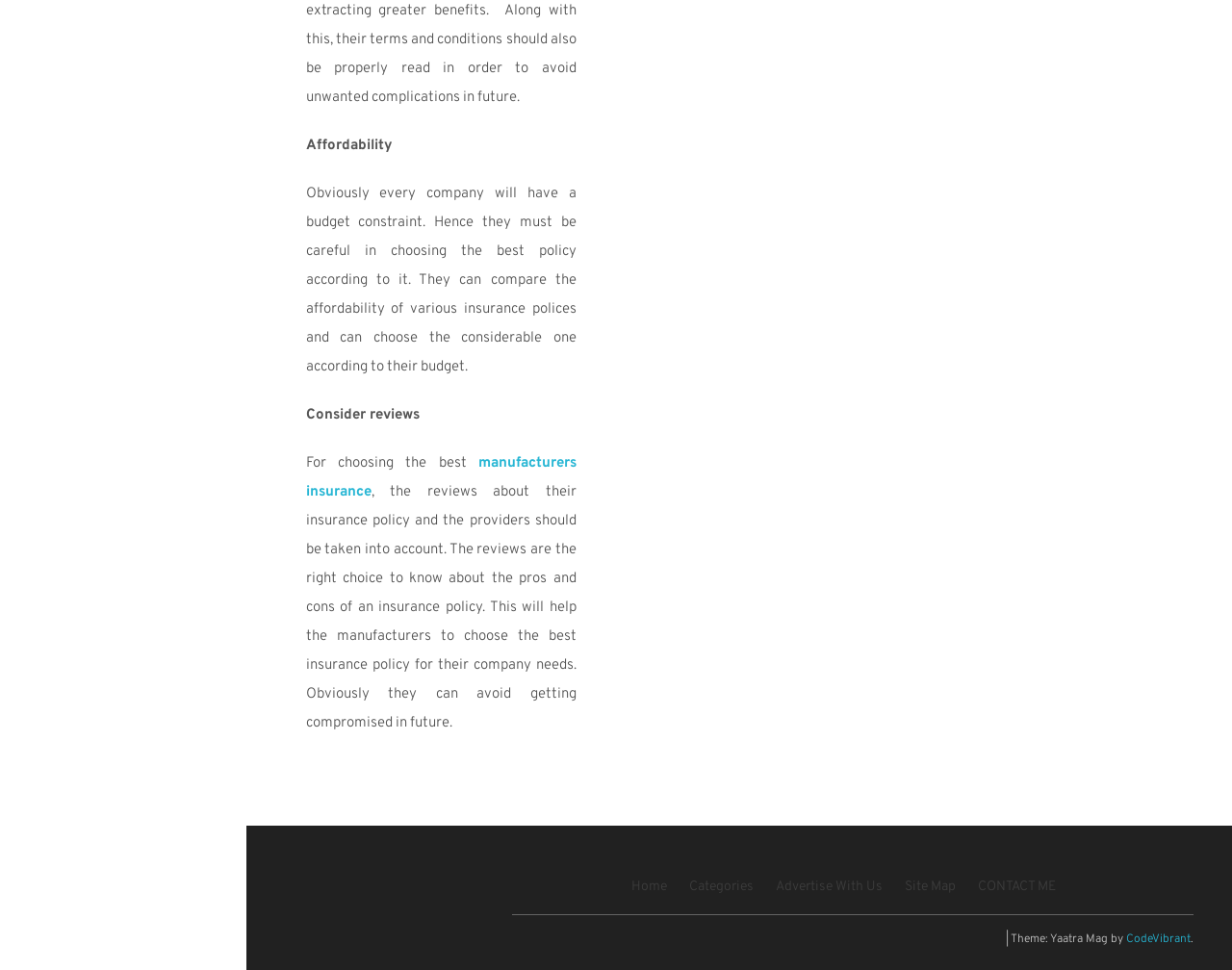Can you determine the bounding box coordinates of the area that needs to be clicked to fulfill the following instruction: "Click on 'protective film'"?

[0.016, 0.002, 0.103, 0.031]